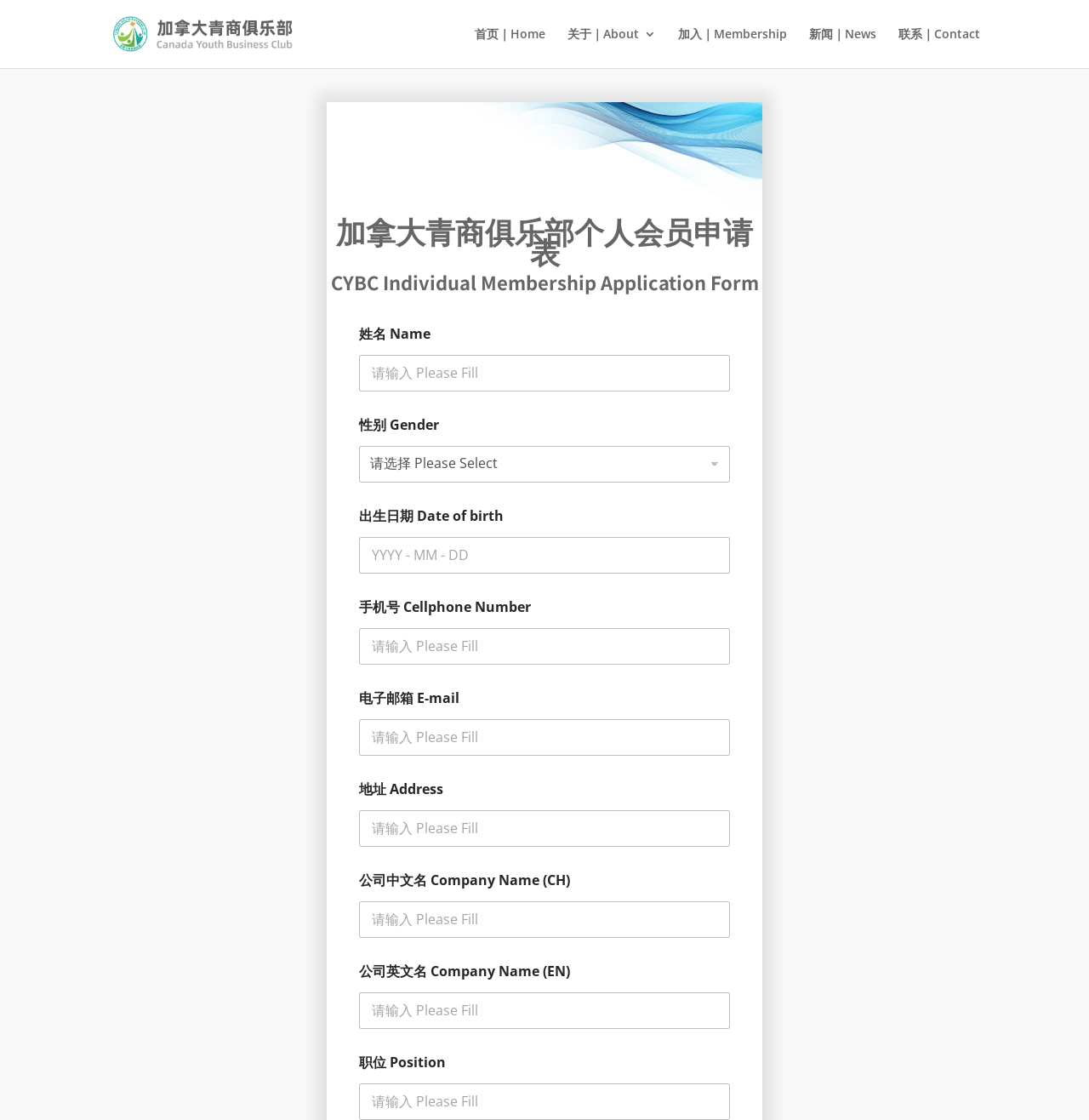Determine the bounding box coordinates for the area that needs to be clicked to fulfill this task: "Follow us on LinkedIn". The coordinates must be given as four float numbers between 0 and 1, i.e., [left, top, right, bottom].

None